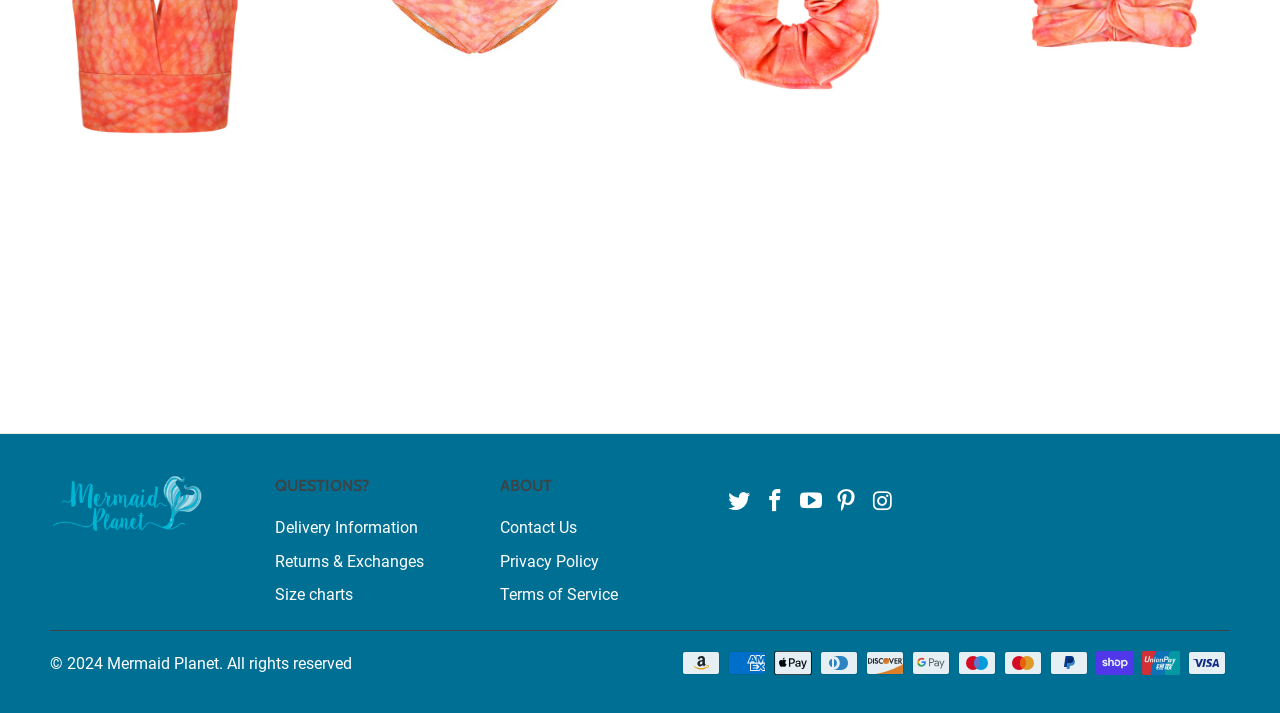Could you provide the bounding box coordinates for the portion of the screen to click to complete this instruction: "Sign up to the newsletter"?

[0.324, 0.419, 0.676, 0.478]